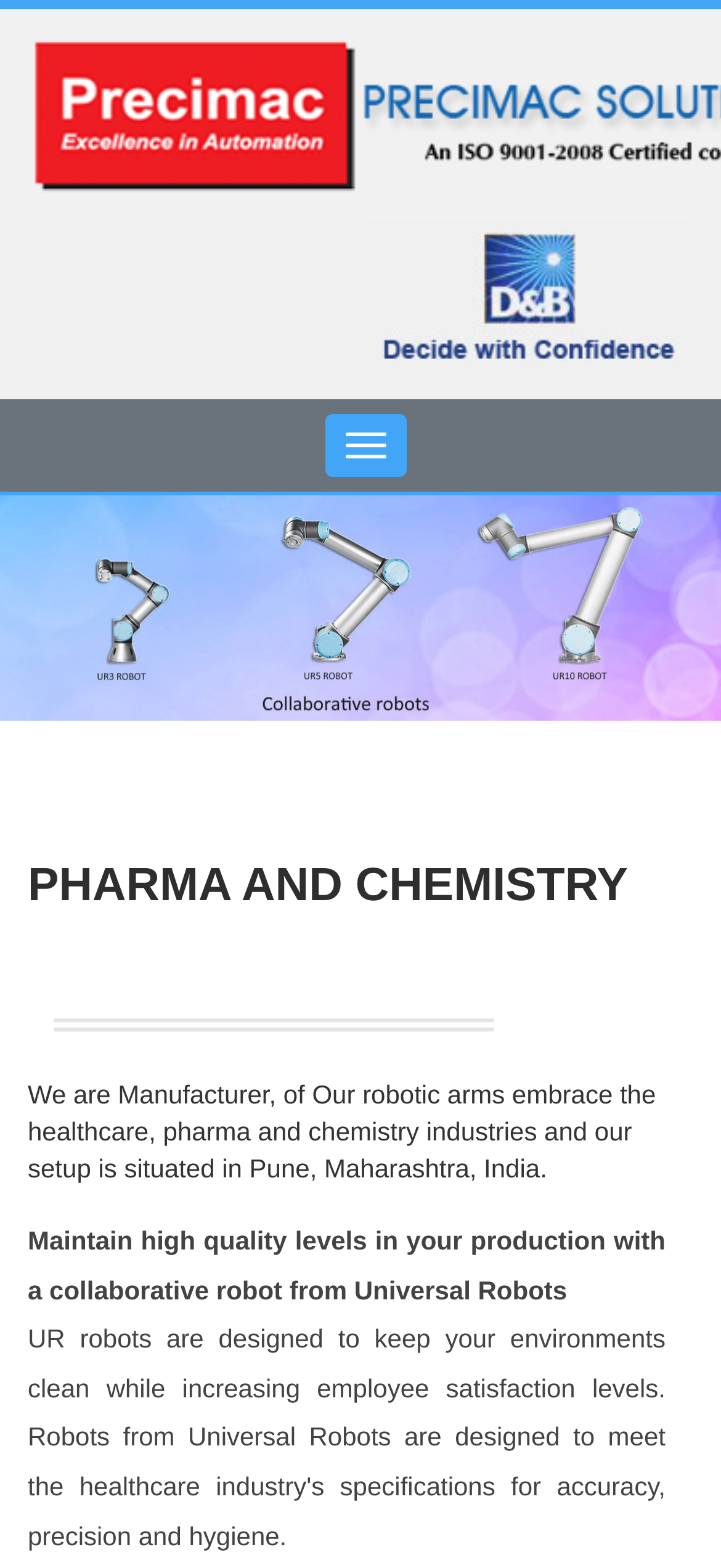Using the element description provided, determine the bounding box coordinates in the format (top-left x, top-left y, bottom-right x, bottom-right y). Ensure that all values are floating point numbers between 0 and 1. Element description: Toggle navigation

[0.45, 0.263, 0.563, 0.303]